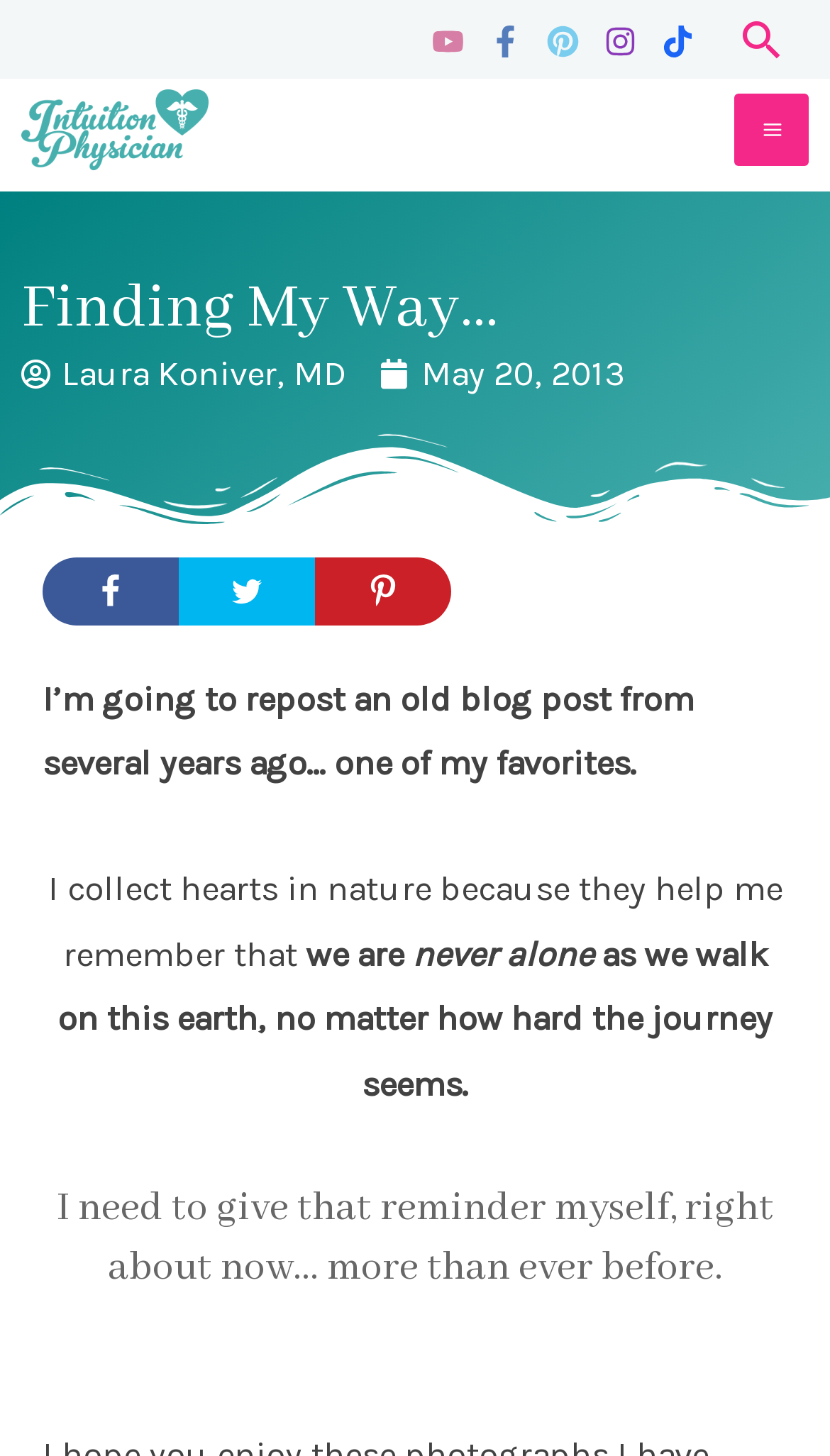Reply to the question with a single word or phrase:
What is the name of the author?

Laura Koniver, MD